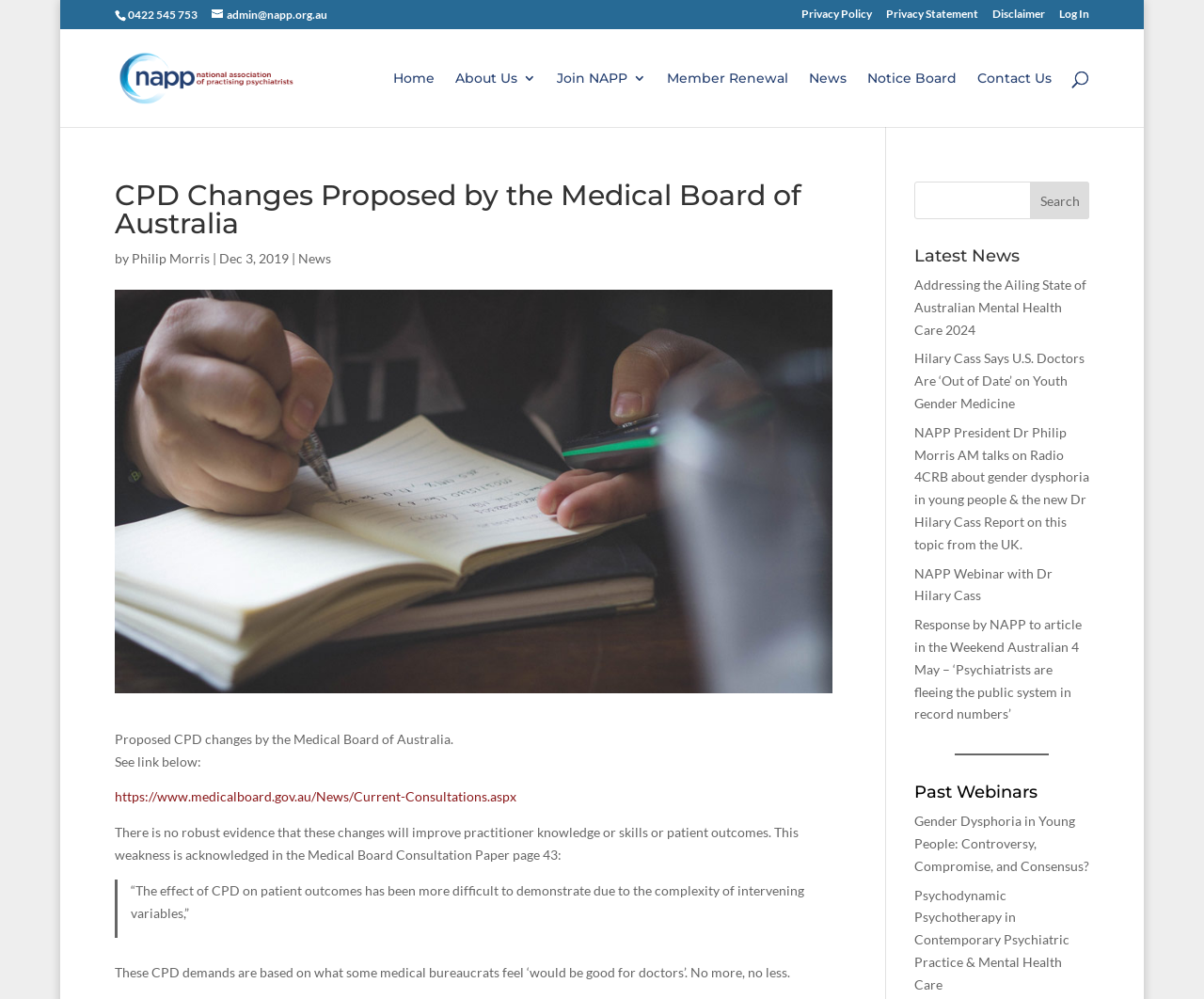Please identify the bounding box coordinates of the area that needs to be clicked to follow this instruction: "Visit the NAPP homepage".

[0.098, 0.068, 0.313, 0.085]